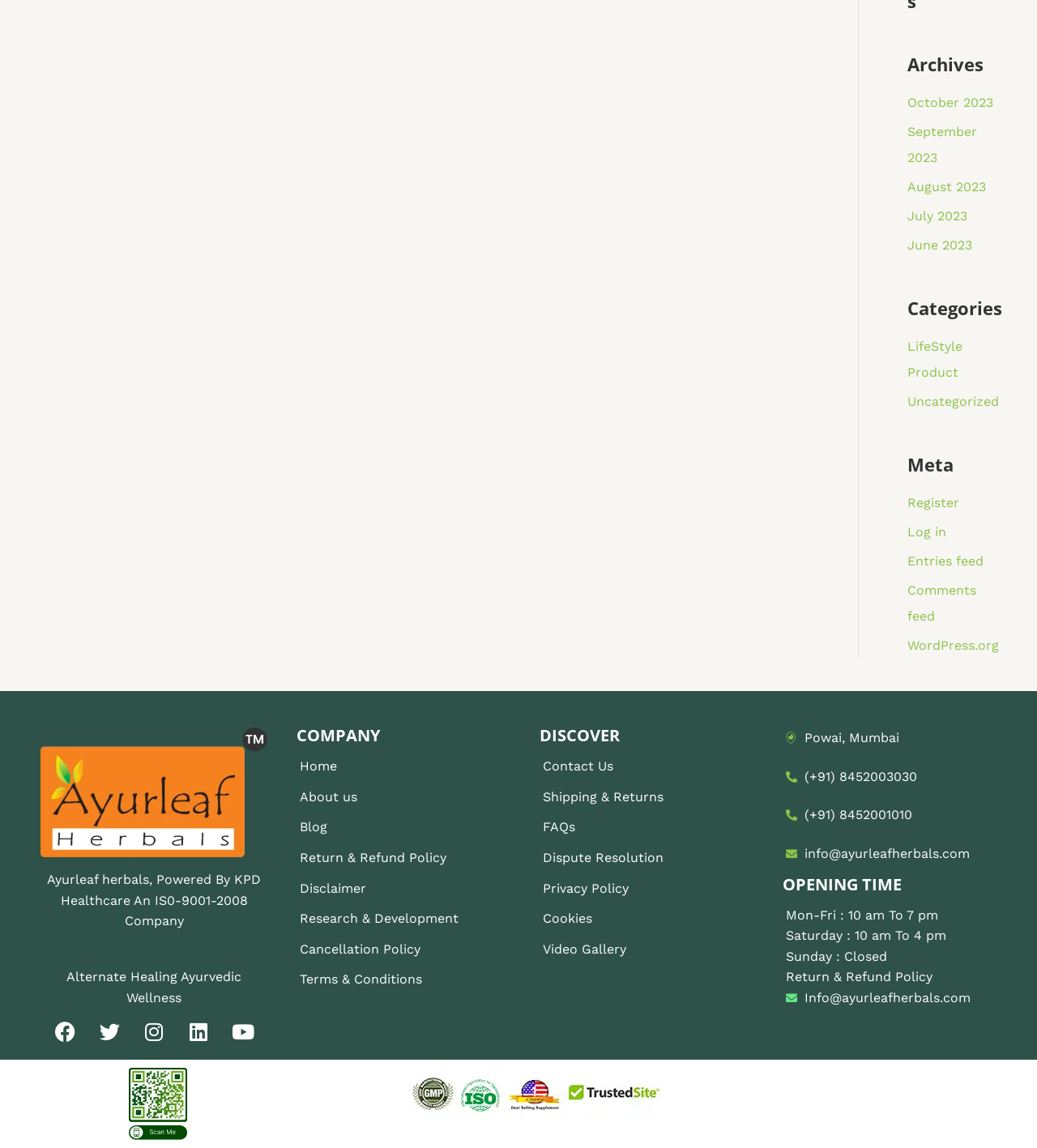What is the company's return and refund policy?
Answer the question with as much detail as you can, using the image as a reference.

The company's return and refund policy can be found by clicking on the 'Return & Refund Policy' link under the 'COMPANY' heading or at the bottom of the page.